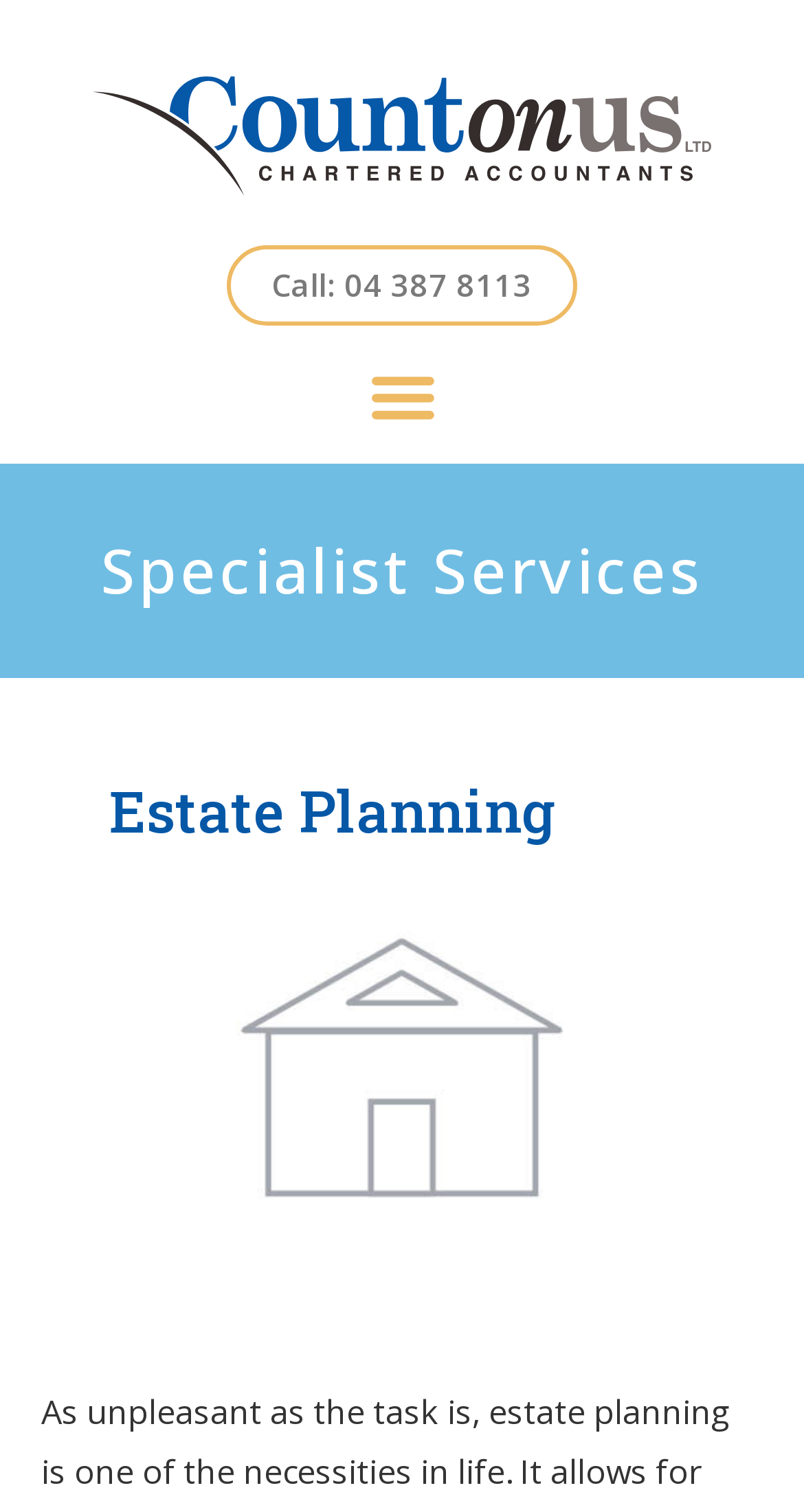Identify and provide the bounding box for the element described by: "Call: 04 387 8113".

[0.282, 0.163, 0.718, 0.216]